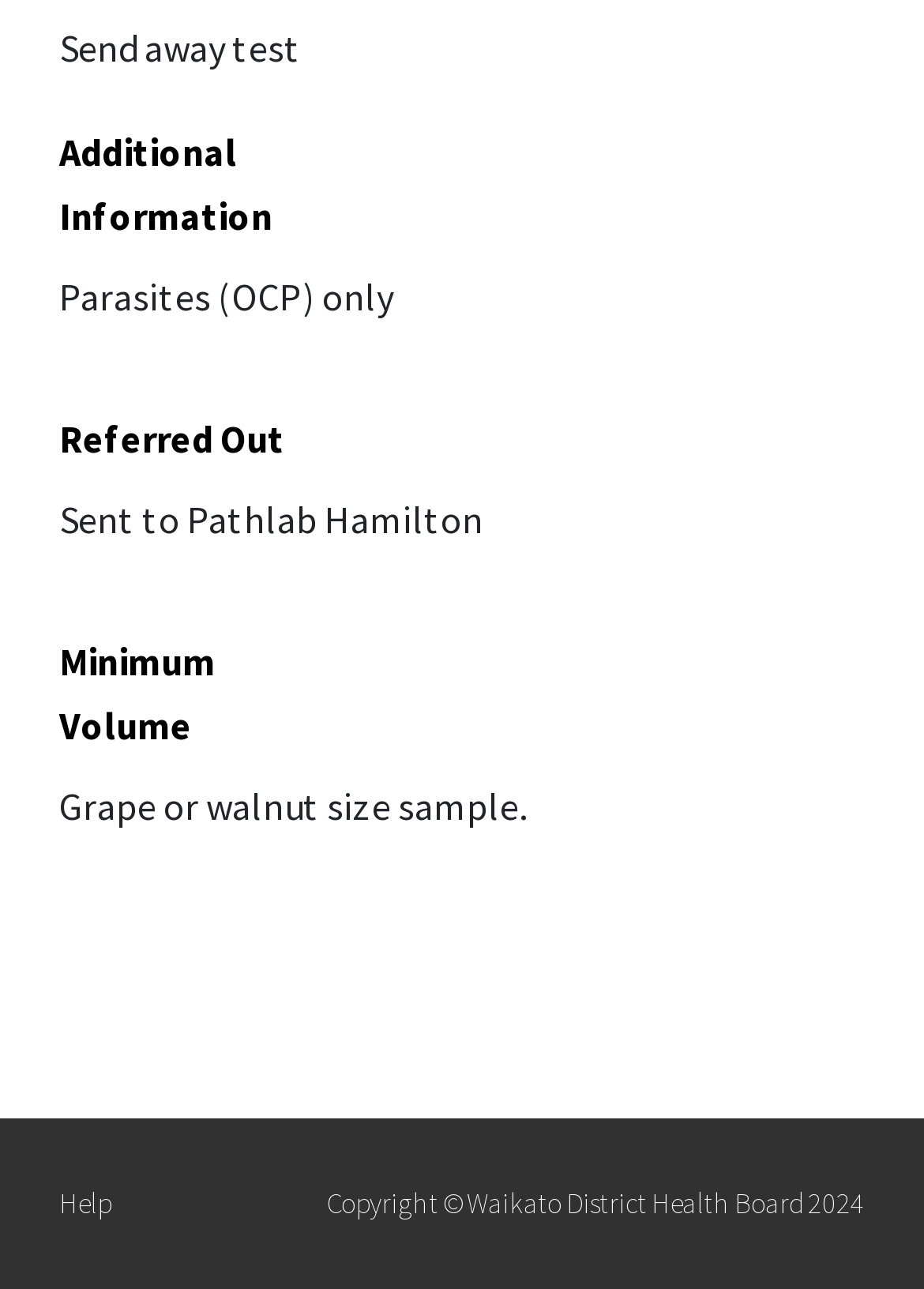Please use the details from the image to answer the following question comprehensively:
What is the name of the health board?

The name of the health board is mentioned as 'Waikato District Health Board' in the copyright information, which is indicated by the StaticText element with the bounding box coordinates [0.354, 0.919, 0.936, 0.947].